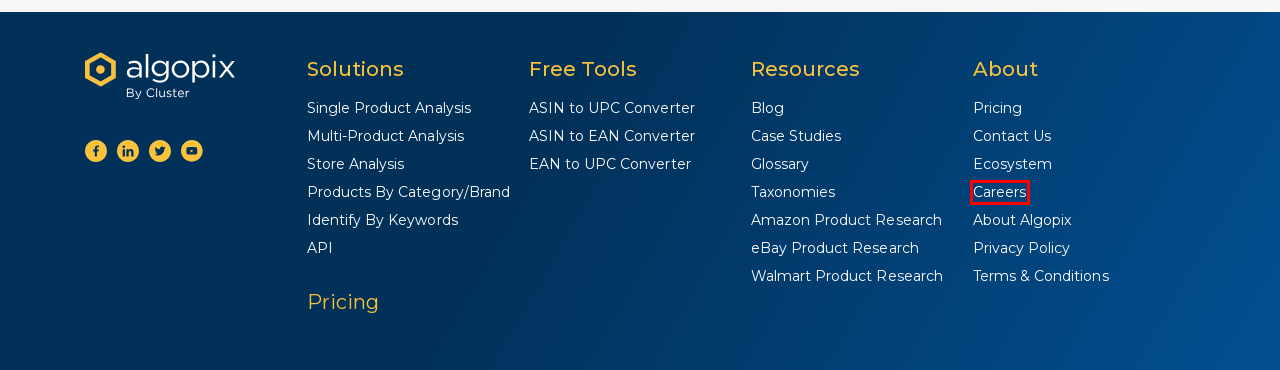Evaluate the webpage screenshot and identify the element within the red bounding box. Select the webpage description that best fits the new webpage after clicking the highlighted element. Here are the candidates:
A. Jobs | Algopix
B. ASIN to EAN Converter | Algopix
C. Market Research Software For eCommerce Privacy | Algopix
D. Amazon Product Research Tool | Algopix
E. About Us
F. eBay Product Research Tool | Algopix
G. eCommerce Global Market Seller Tools | Algopix
H. eBay & Amazon Sellers Case Studies | Algopix

A